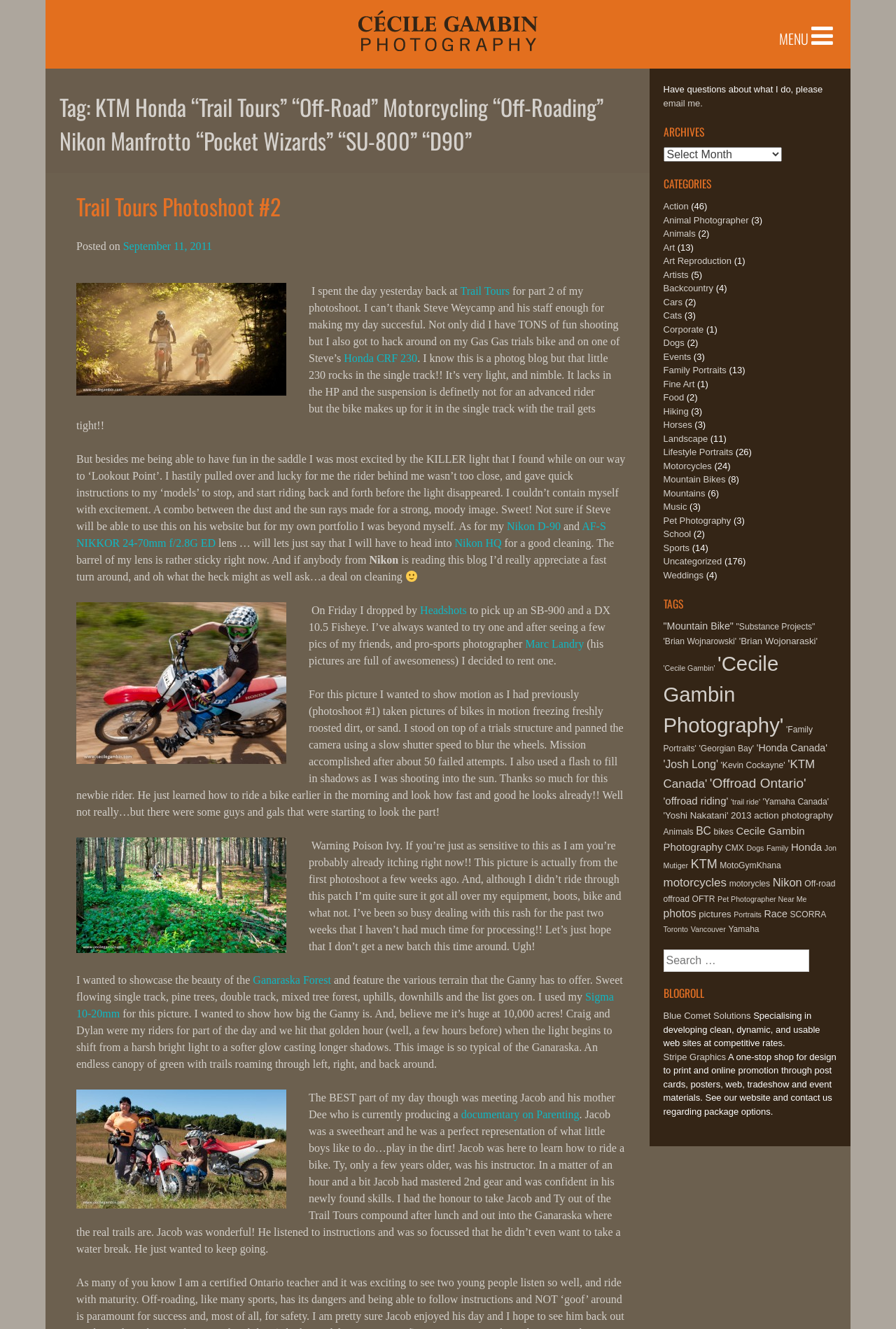Answer with a single word or phrase: 
What type of bike is mentioned in the text?

Honda CRF 230